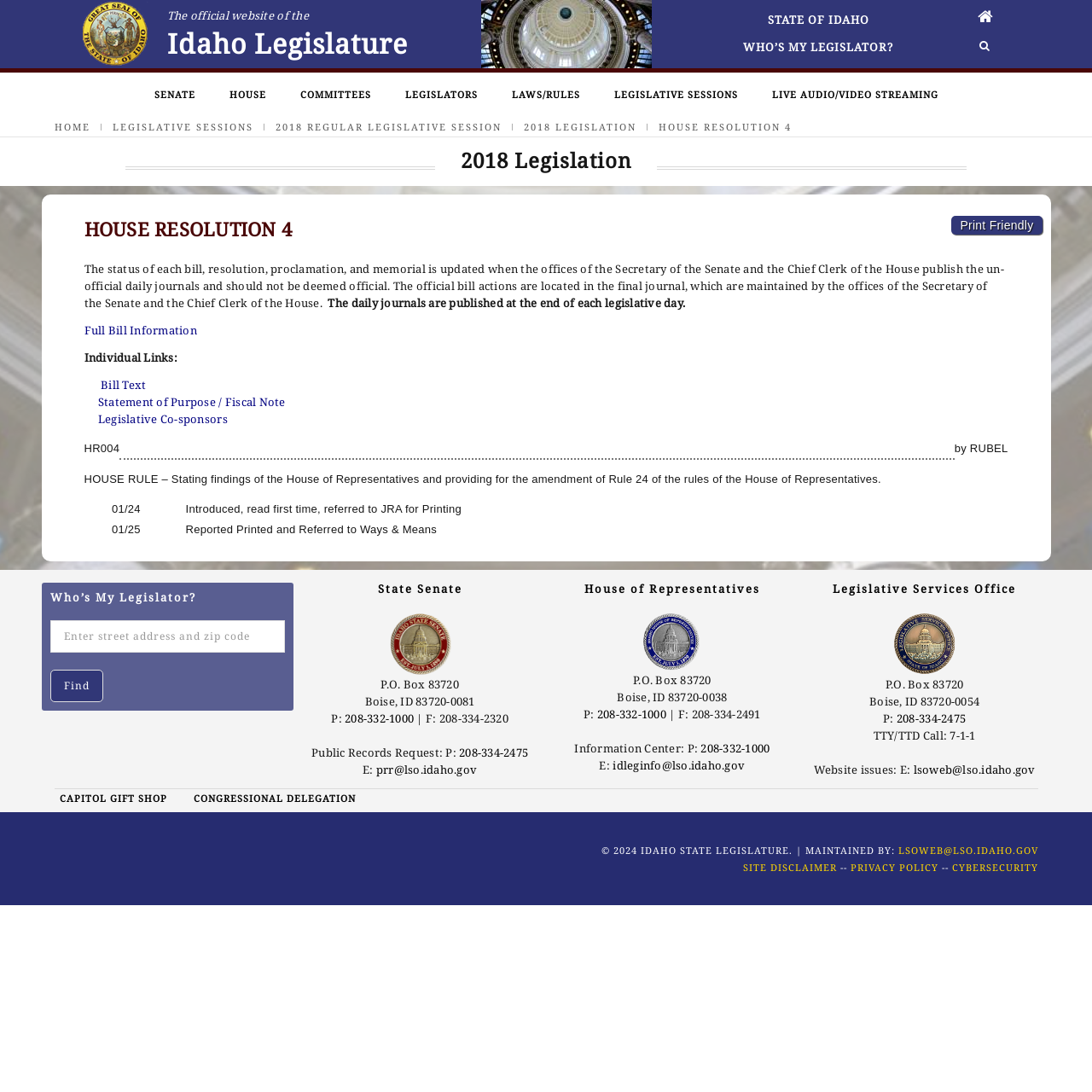What is the phone number of the Legislative Services Office?
Based on the visual content, answer with a single word or a brief phrase.

208-332-1000